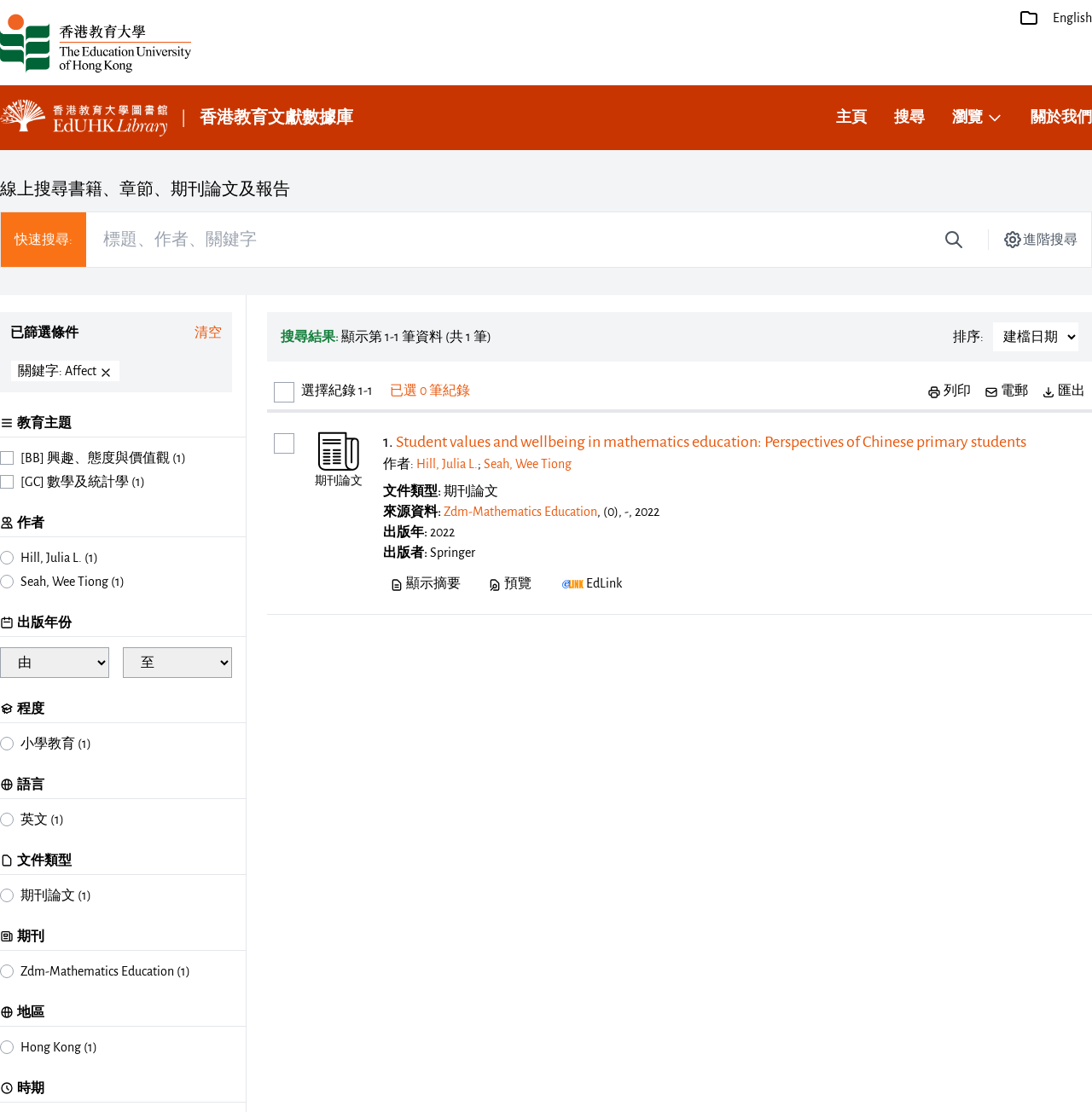Pinpoint the bounding box coordinates of the clickable element needed to complete the instruction: "Search for books, chapters, journals, and reports". The coordinates should be provided as four float numbers between 0 and 1: [left, top, right, bottom].

[0.079, 0.196, 0.855, 0.236]